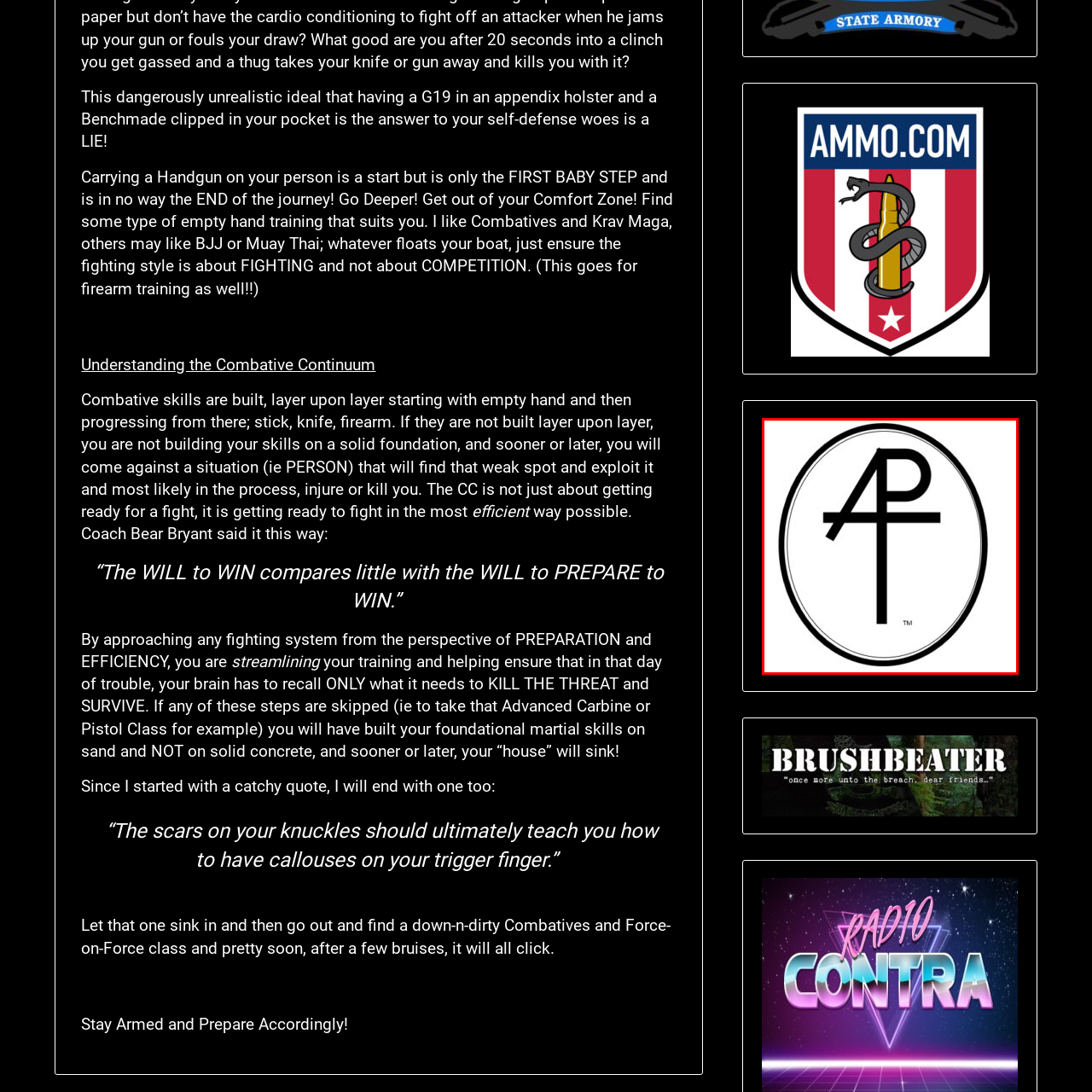What shape encloses the logo?
Focus on the area within the red boundary in the image and answer the question with one word or a short phrase.

Circular